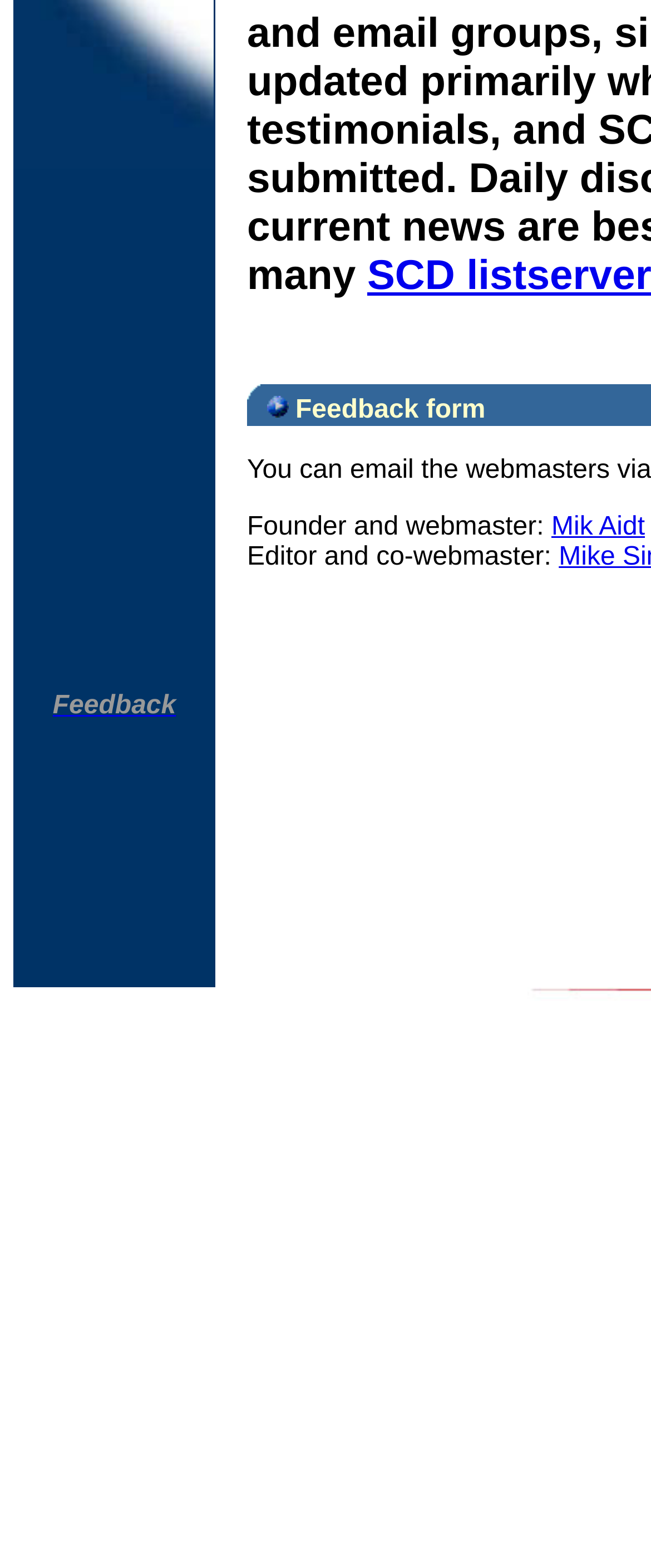Identify the bounding box of the UI element described as follows: "Feedback". Provide the coordinates as four float numbers in the range of 0 to 1 [left, top, right, bottom].

[0.081, 0.441, 0.27, 0.46]